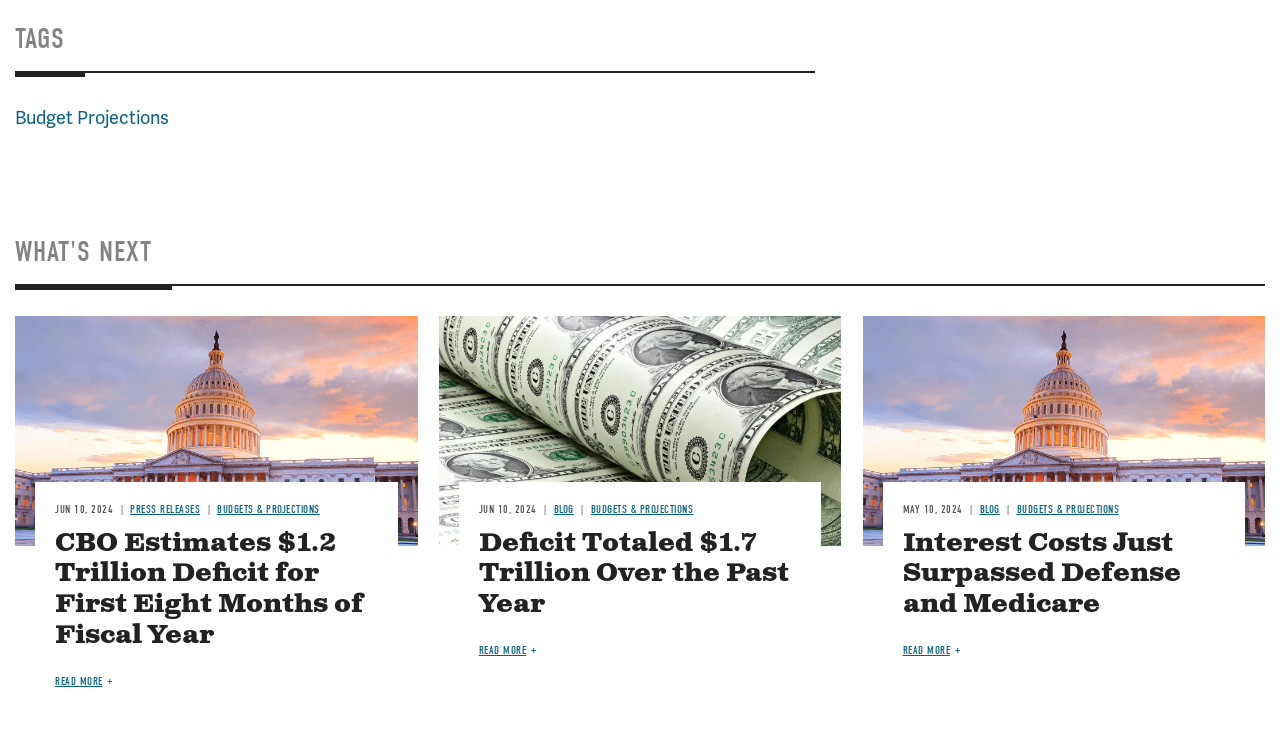Please specify the bounding box coordinates of the region to click in order to perform the following instruction: "Read more about 'CBO Estimates $1.2 Trillion Deficit for First Eight Months of Fiscal Year'".

[0.043, 0.924, 0.088, 0.942]